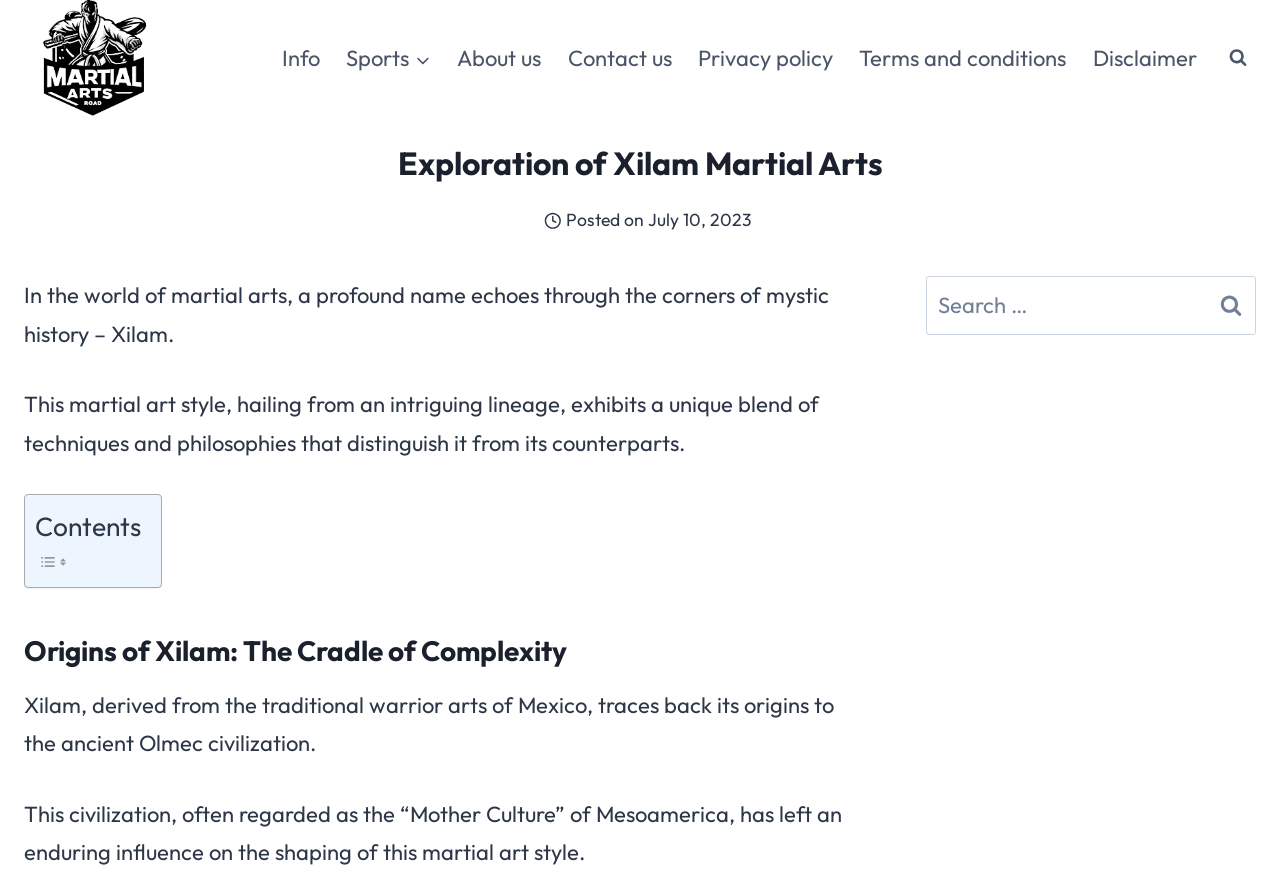Identify the bounding box coordinates for the region of the element that should be clicked to carry out the instruction: "Click on Info". The bounding box coordinates should be four float numbers between 0 and 1, i.e., [left, top, right, bottom].

[0.21, 0.029, 0.26, 0.102]